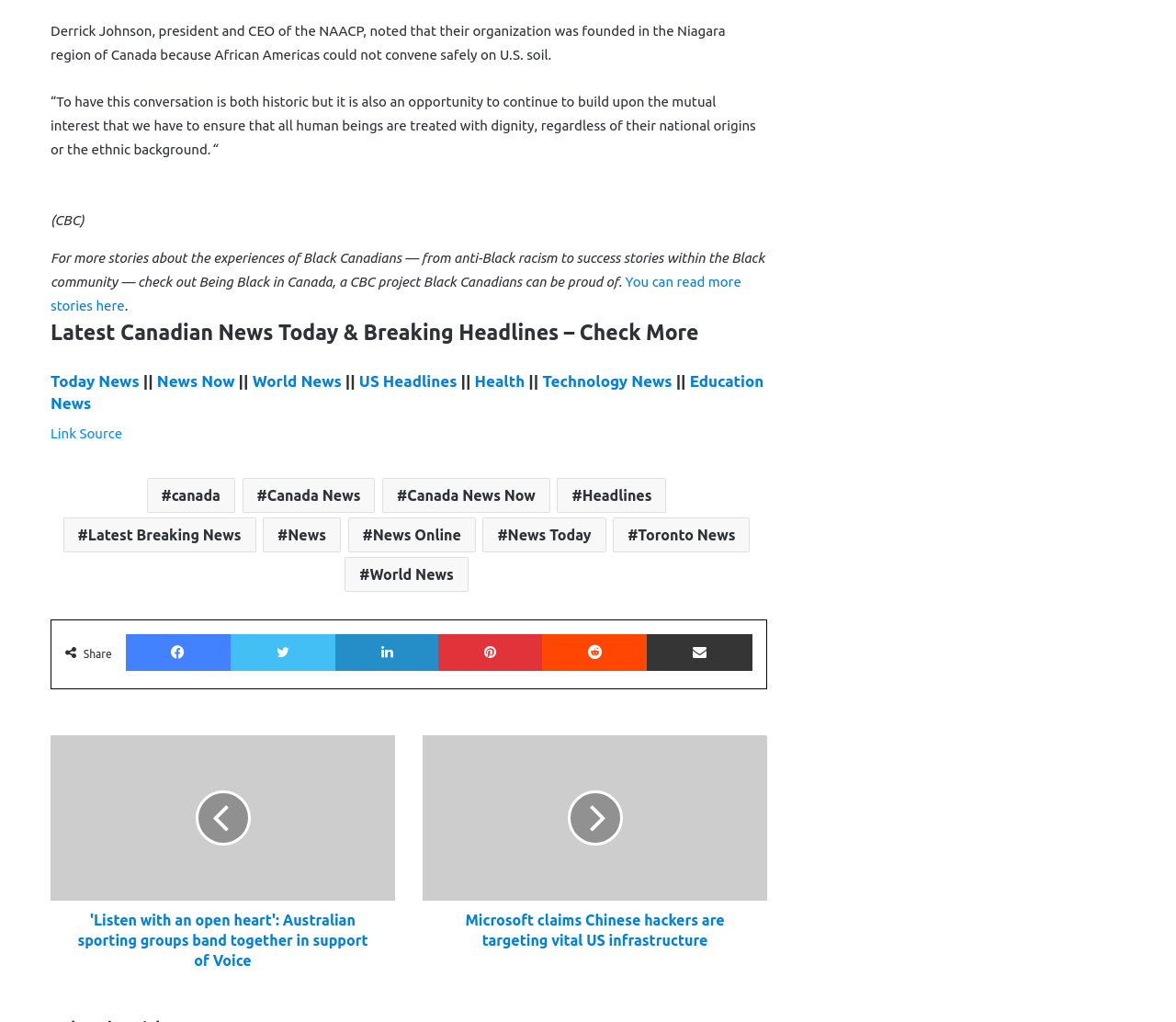Identify and provide the bounding box coordinates of the UI element described: "Twitter". The coordinates should be formatted as [left, top, right, bottom], with each number being a float between 0 and 1.

[0.196, 0.621, 0.285, 0.657]